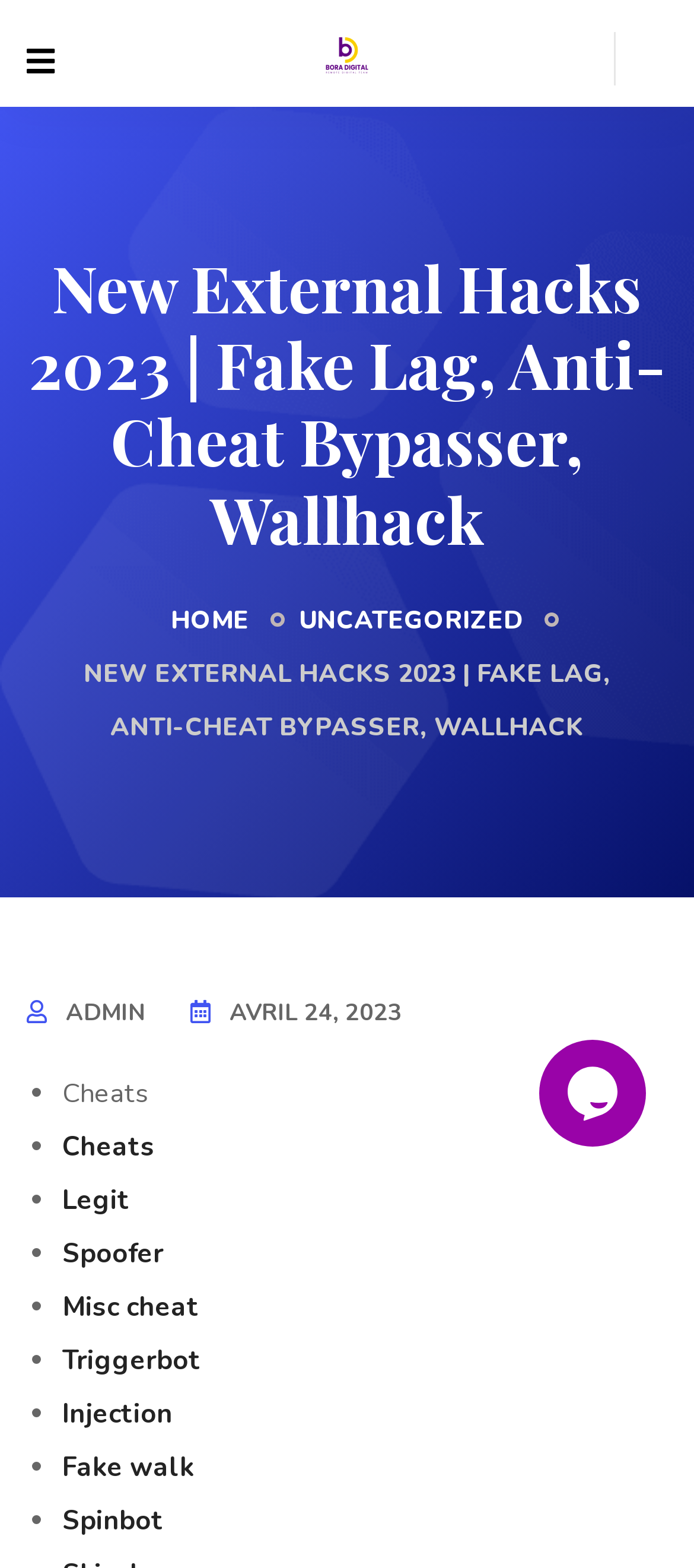Can you provide the bounding box coordinates for the element that should be clicked to implement the instruction: "Visit the BORA DIGITAL website"?

[0.423, 0.0, 0.577, 0.057]